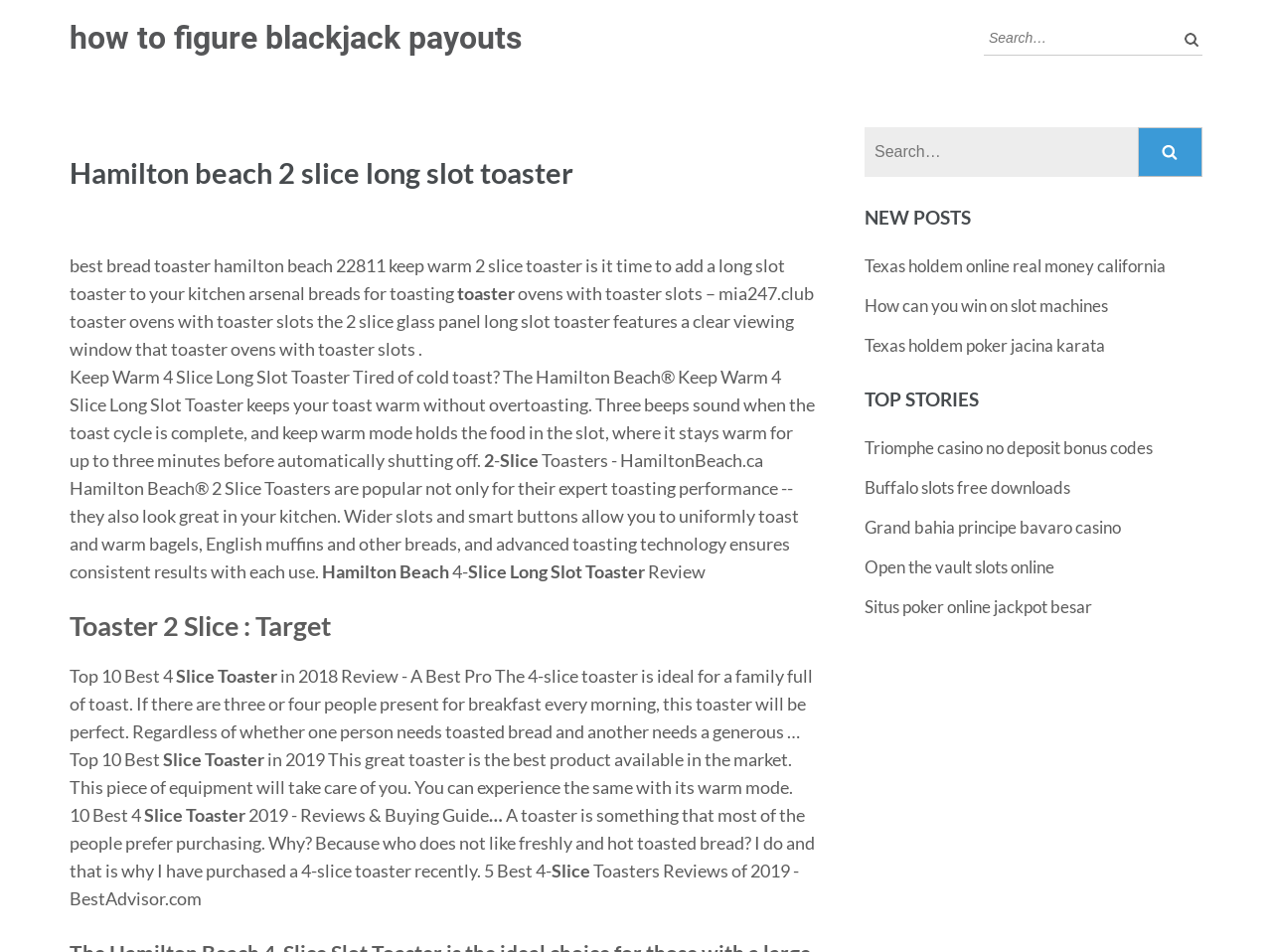Please mark the bounding box coordinates of the area that should be clicked to carry out the instruction: "Click on 'NEW POSTS'".

[0.68, 0.217, 0.945, 0.24]